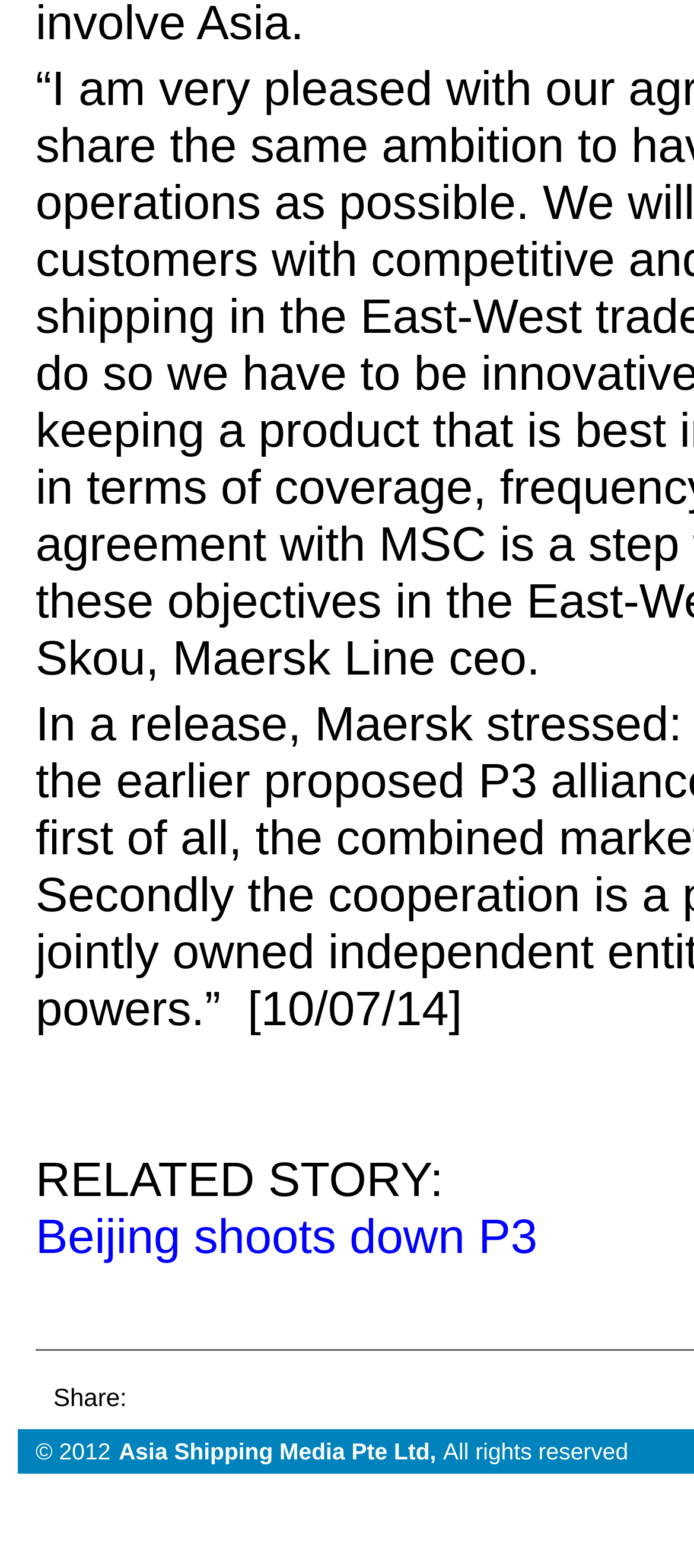Find the bounding box coordinates for the HTML element specified by: "Beijing shoots down P3".

[0.051, 0.784, 0.774, 0.802]